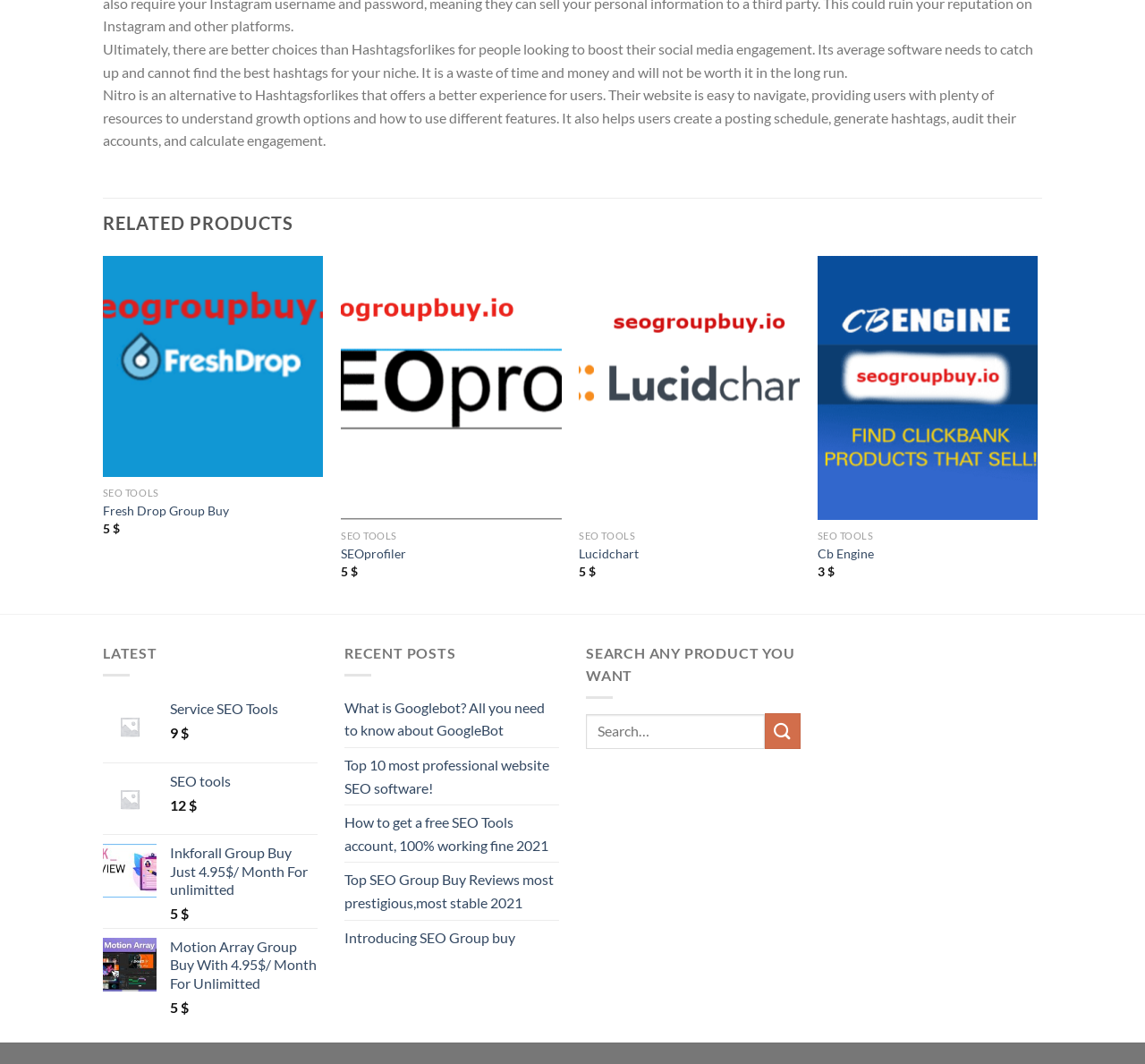Please provide a comprehensive answer to the question below using the information from the image: What type of posts are listed under 'RECENT POSTS'?

The 'RECENT POSTS' section lists several links to posts related to SEO, such as 'What is Googlebot?', 'Top 10 most professional website SEO software!', and 'How to get a free SEO Tools account'.